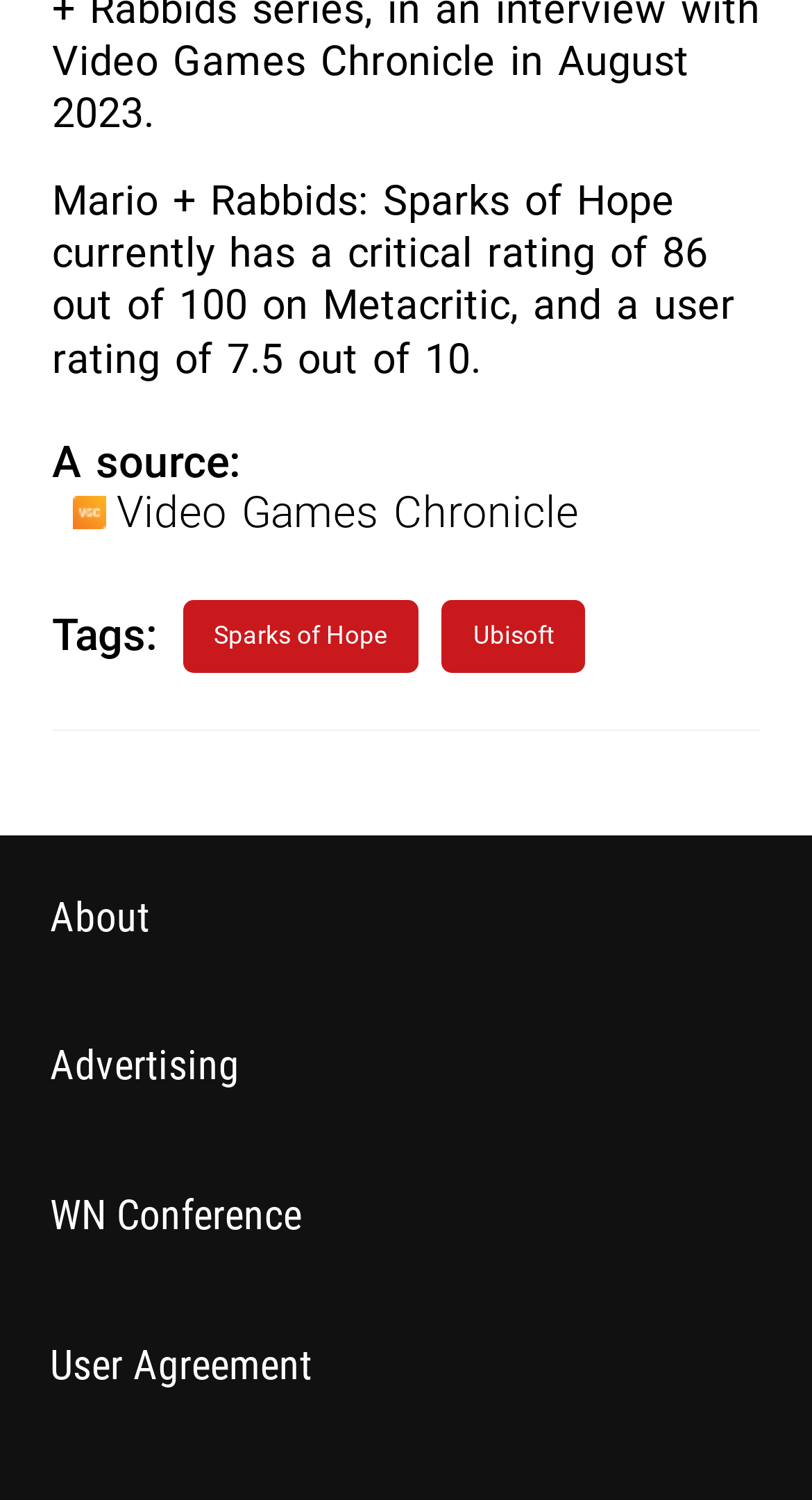What is the user rating of Mario + Rabbids: Sparks of Hope?
Can you provide an in-depth and detailed response to the question?

The user rating of Mario + Rabbids: Sparks of Hope can be found in the StaticText element with the text 'Mario + Rabbids: Sparks of Hope currently has a critical rating of 86 out of 100 on Metacritic, and a user rating of 7.5 out of 10.'